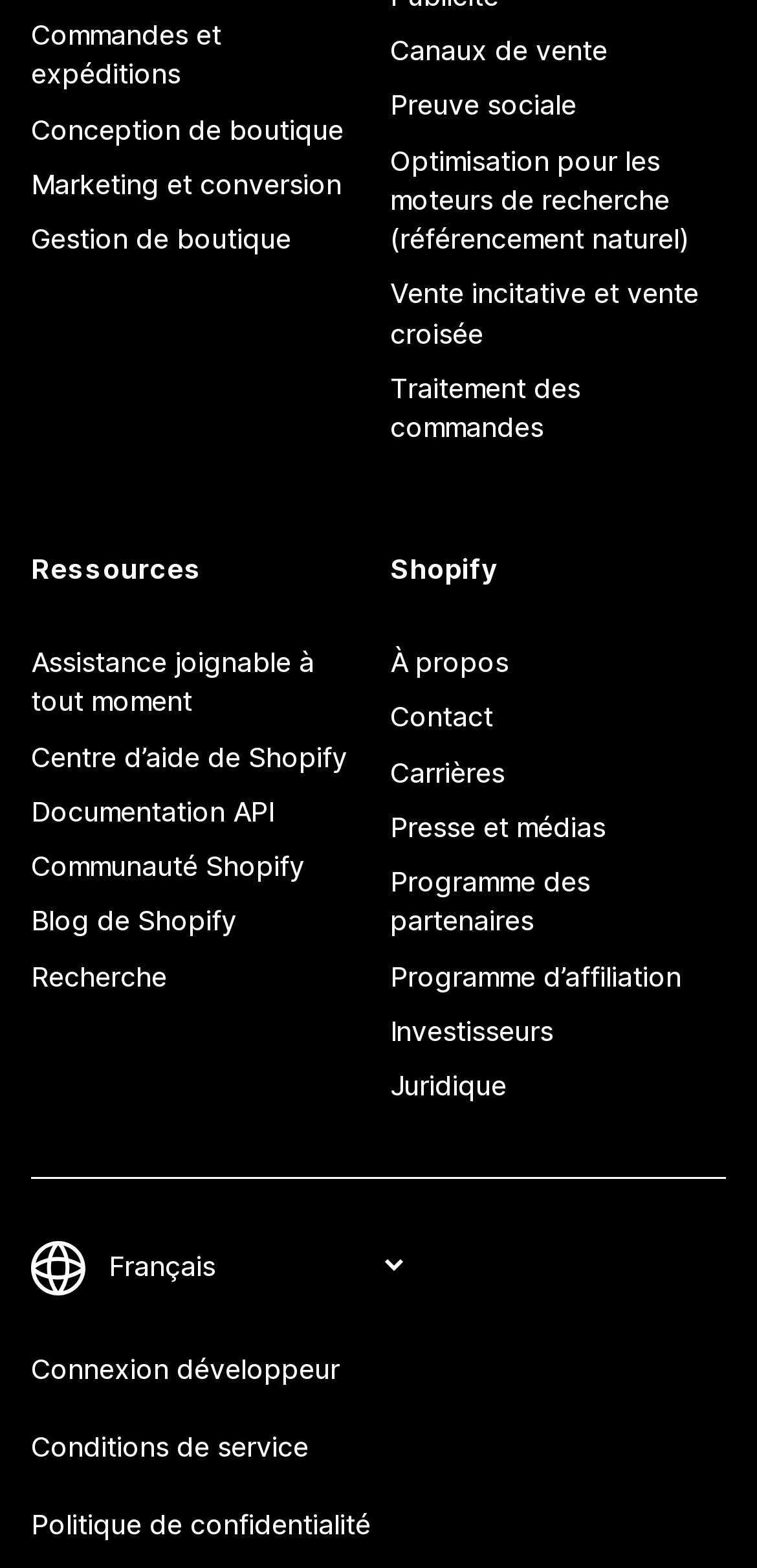Locate the bounding box coordinates of the UI element described by: "À propos". Provide the coordinates as four float numbers between 0 and 1, formatted as [left, top, right, bottom].

[0.515, 0.405, 0.959, 0.44]